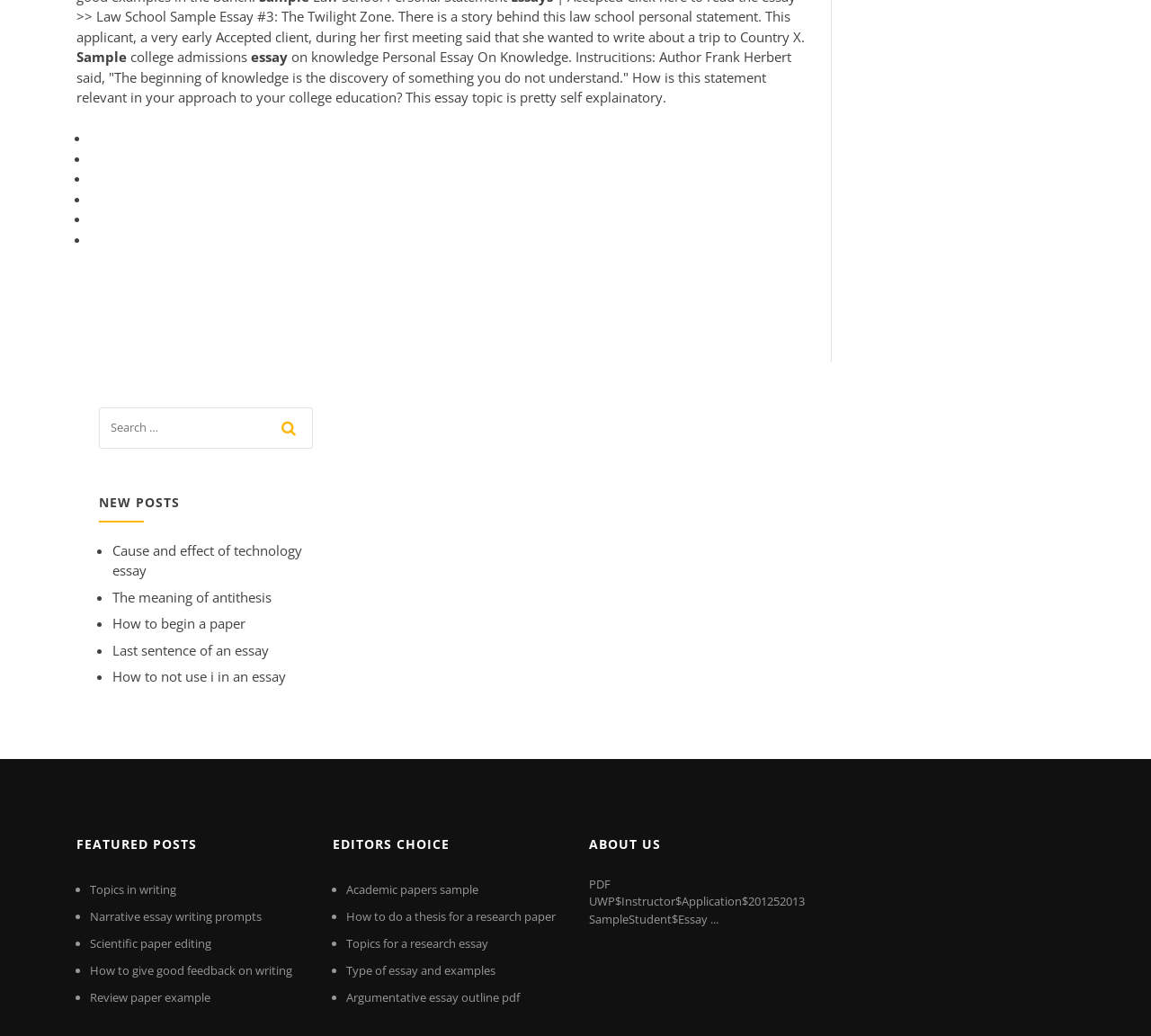Find the bounding box of the element with the following description: "Scientific paper editing". The coordinates must be four float numbers between 0 and 1, formatted as [left, top, right, bottom].

[0.078, 0.903, 0.184, 0.918]